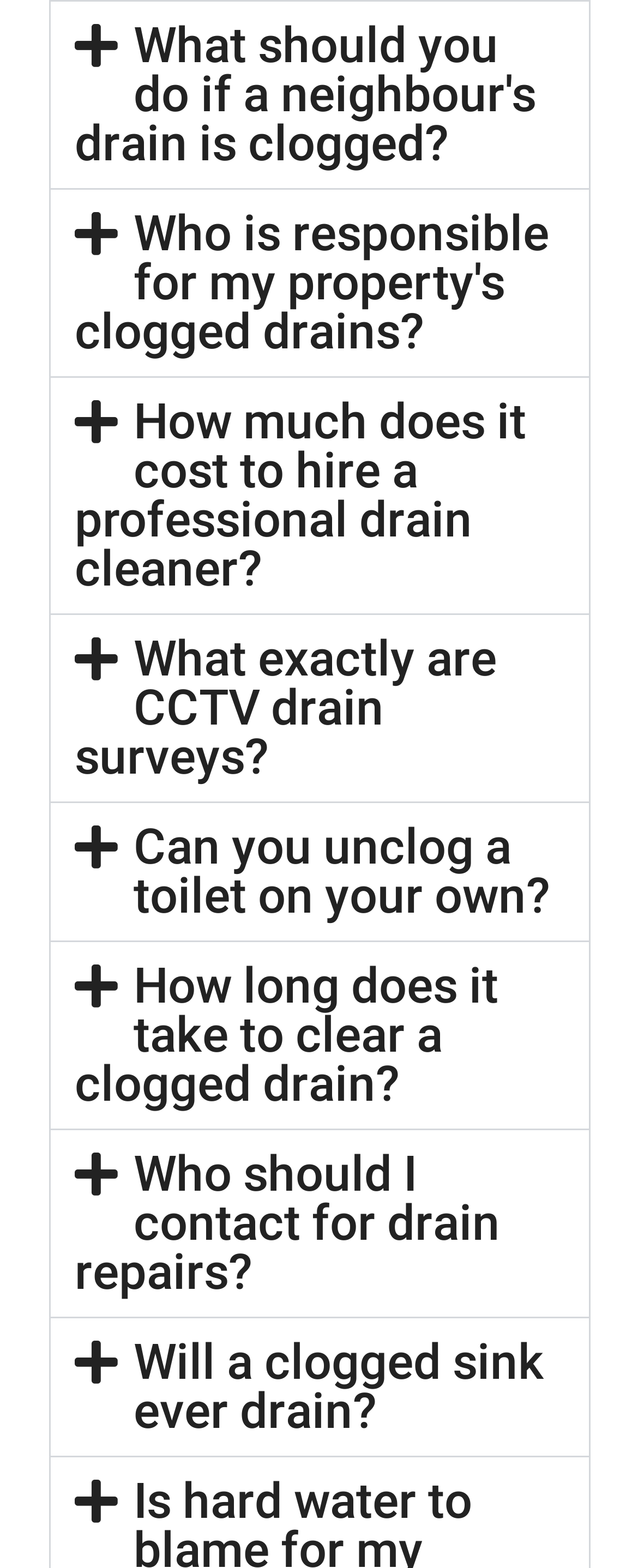Please identify the bounding box coordinates of the element I should click to complete this instruction: 'View 'How much does it cost to hire a professional drain cleaner?''. The coordinates should be given as four float numbers between 0 and 1, like this: [left, top, right, bottom].

[0.078, 0.241, 0.922, 0.391]